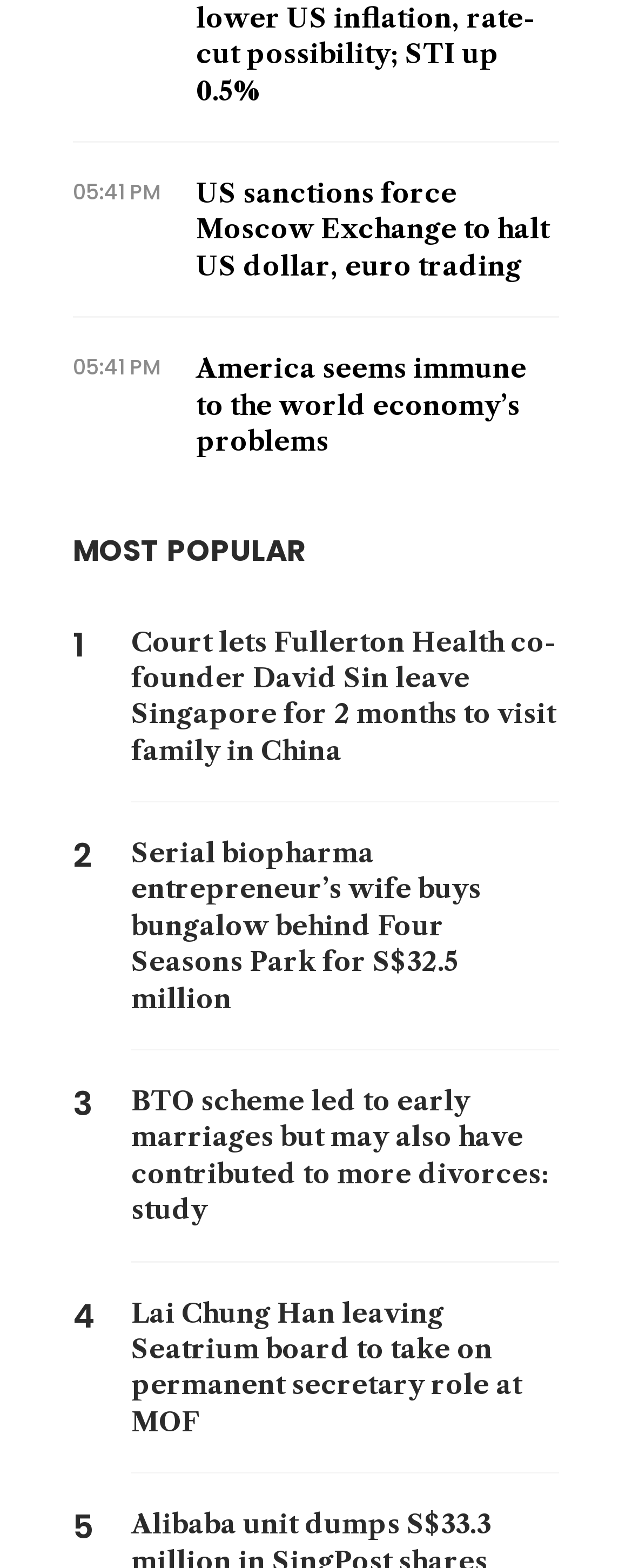Please analyze the image and give a detailed answer to the question:
How many articles are shown on the webpage?

There are two article sections, each with a distinct set of links and text, indicating that there are two articles shown on the webpage.